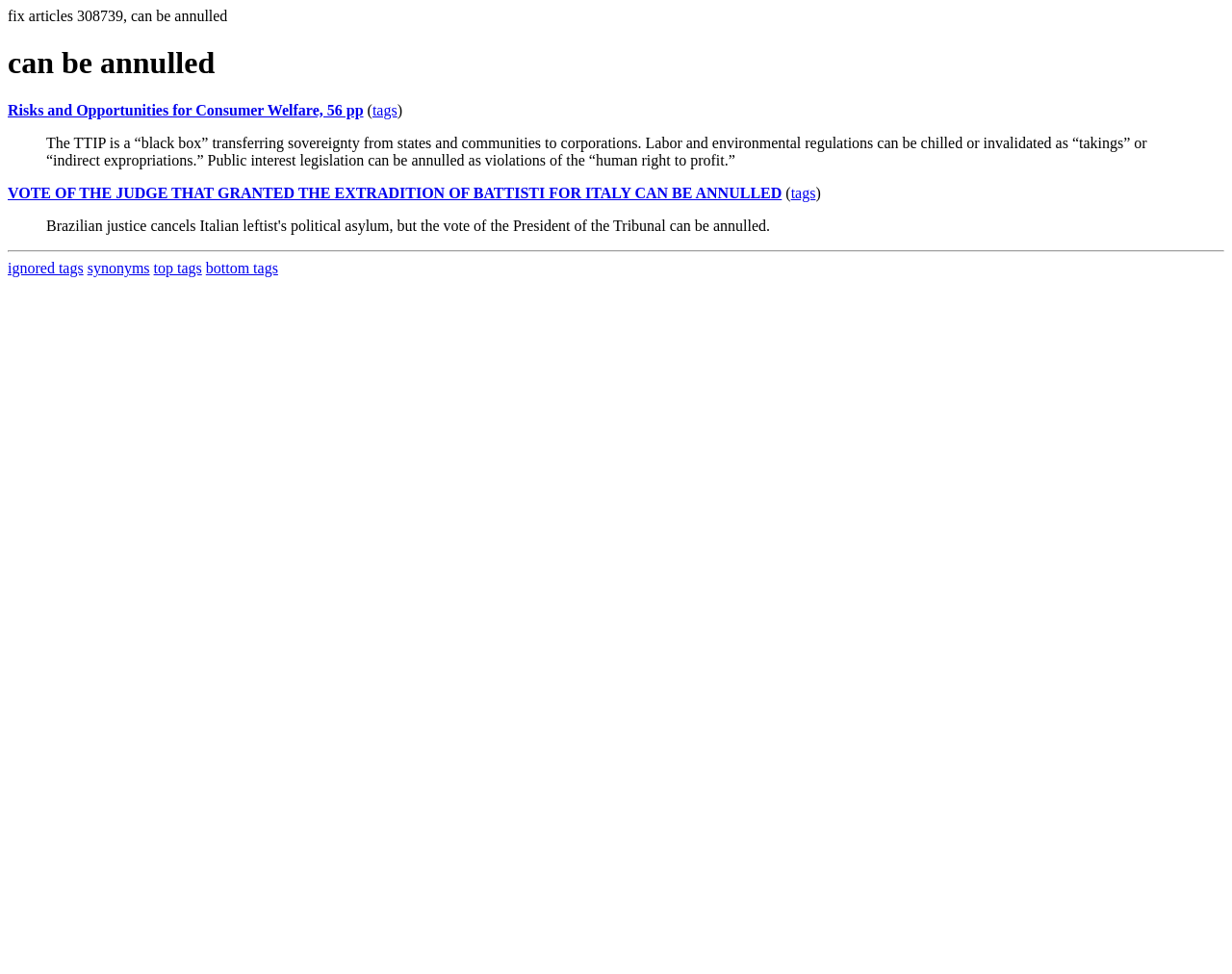Please identify the bounding box coordinates of the element's region that needs to be clicked to fulfill the following instruction: "view ignored tags". The bounding box coordinates should consist of four float numbers between 0 and 1, i.e., [left, top, right, bottom].

[0.006, 0.267, 0.068, 0.283]